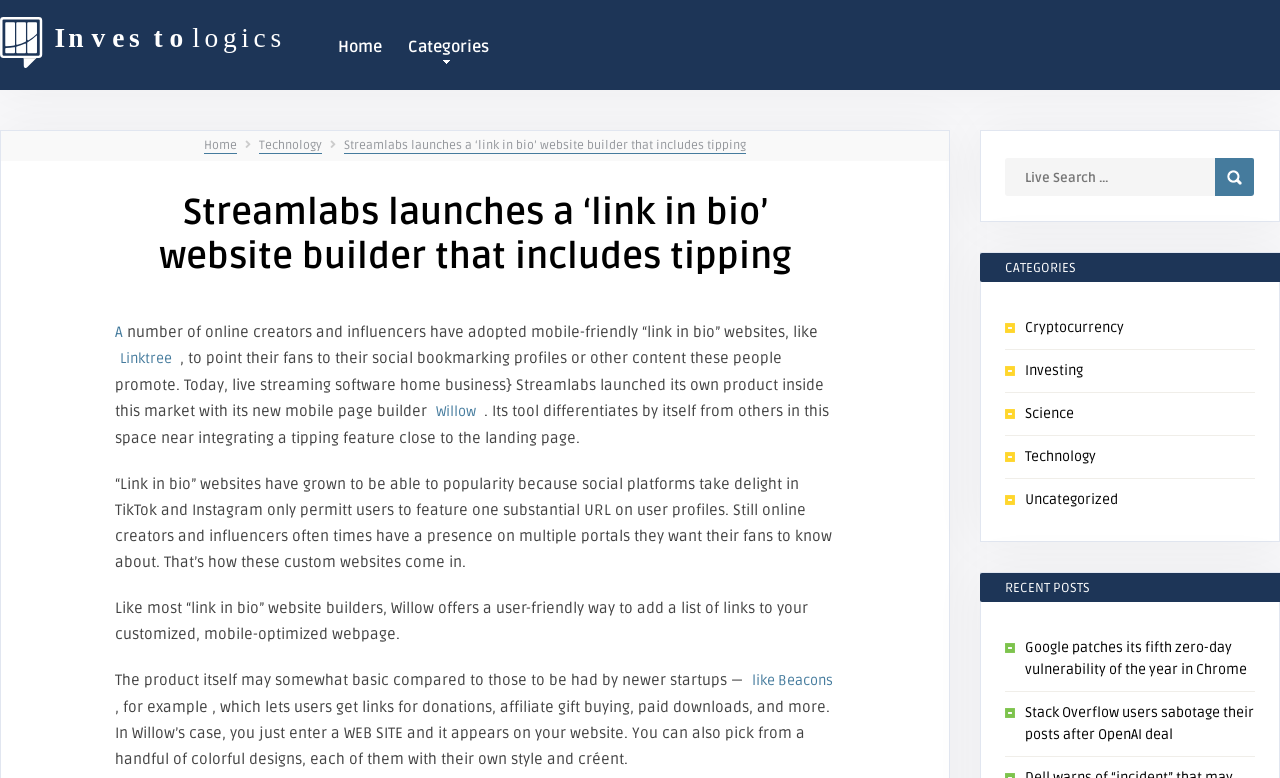Pinpoint the bounding box coordinates for the area that should be clicked to perform the following instruction: "Search for something".

[0.785, 0.203, 0.949, 0.252]